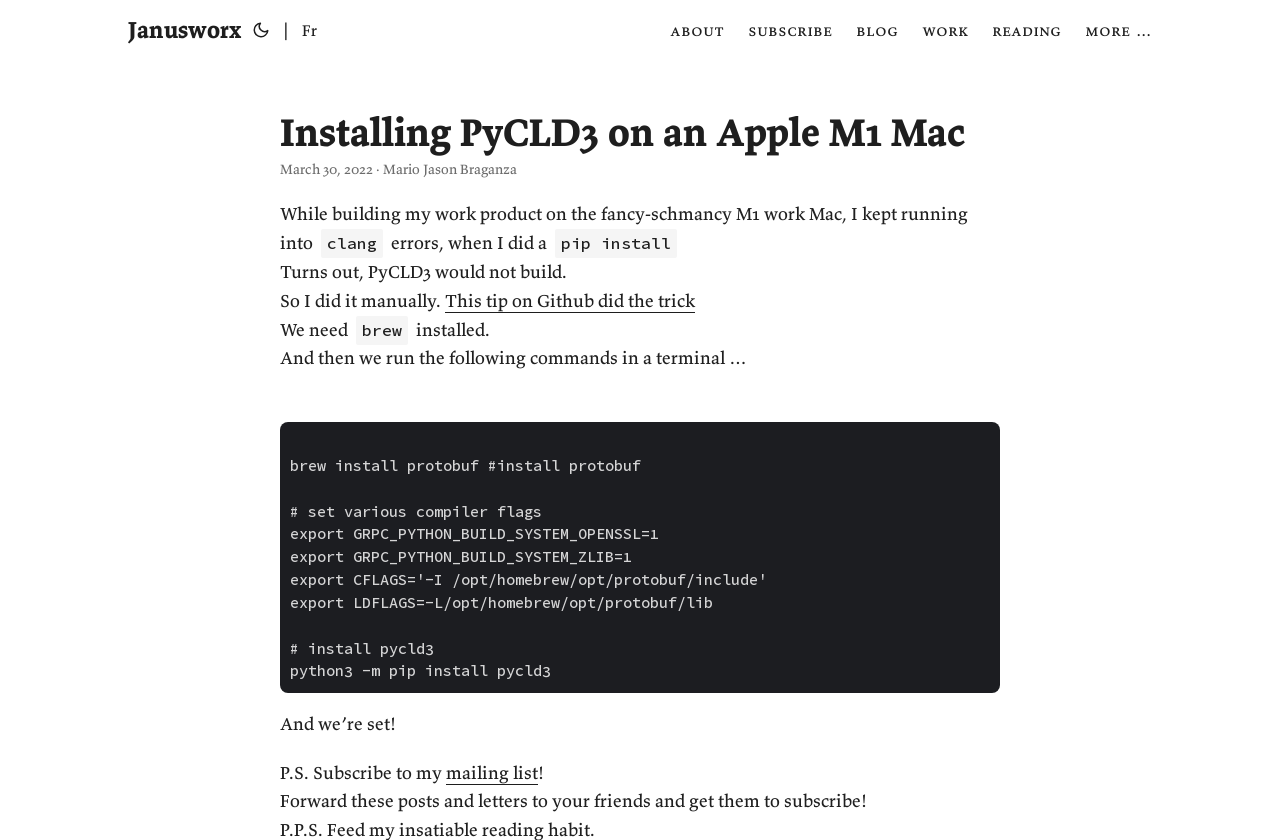Provide the bounding box coordinates for the area that should be clicked to complete the instruction: "Click the 'mailing list' link".

[0.348, 0.905, 0.42, 0.933]